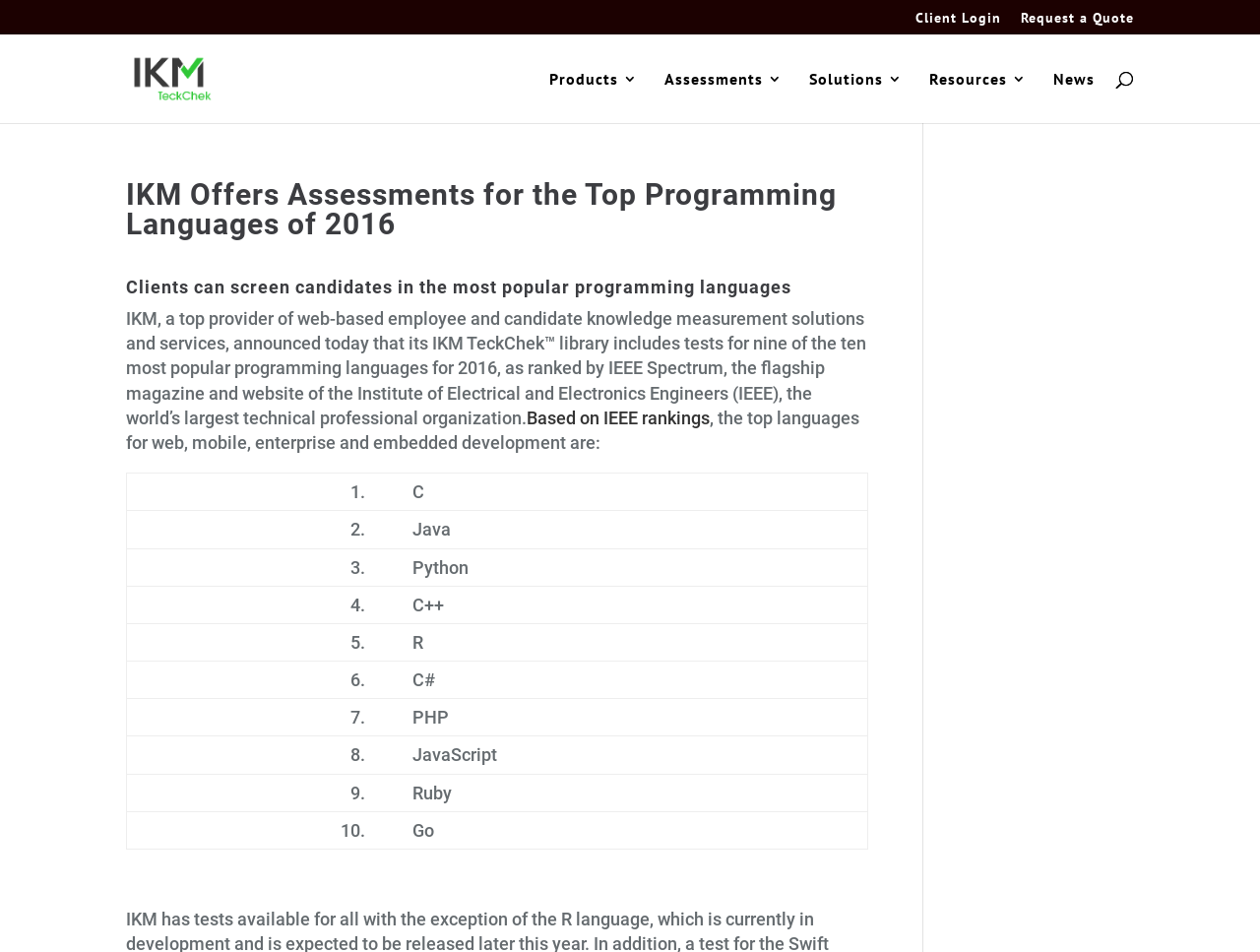Identify the bounding box for the UI element that is described as follows: "Based on IEEE rankings".

[0.418, 0.428, 0.563, 0.45]